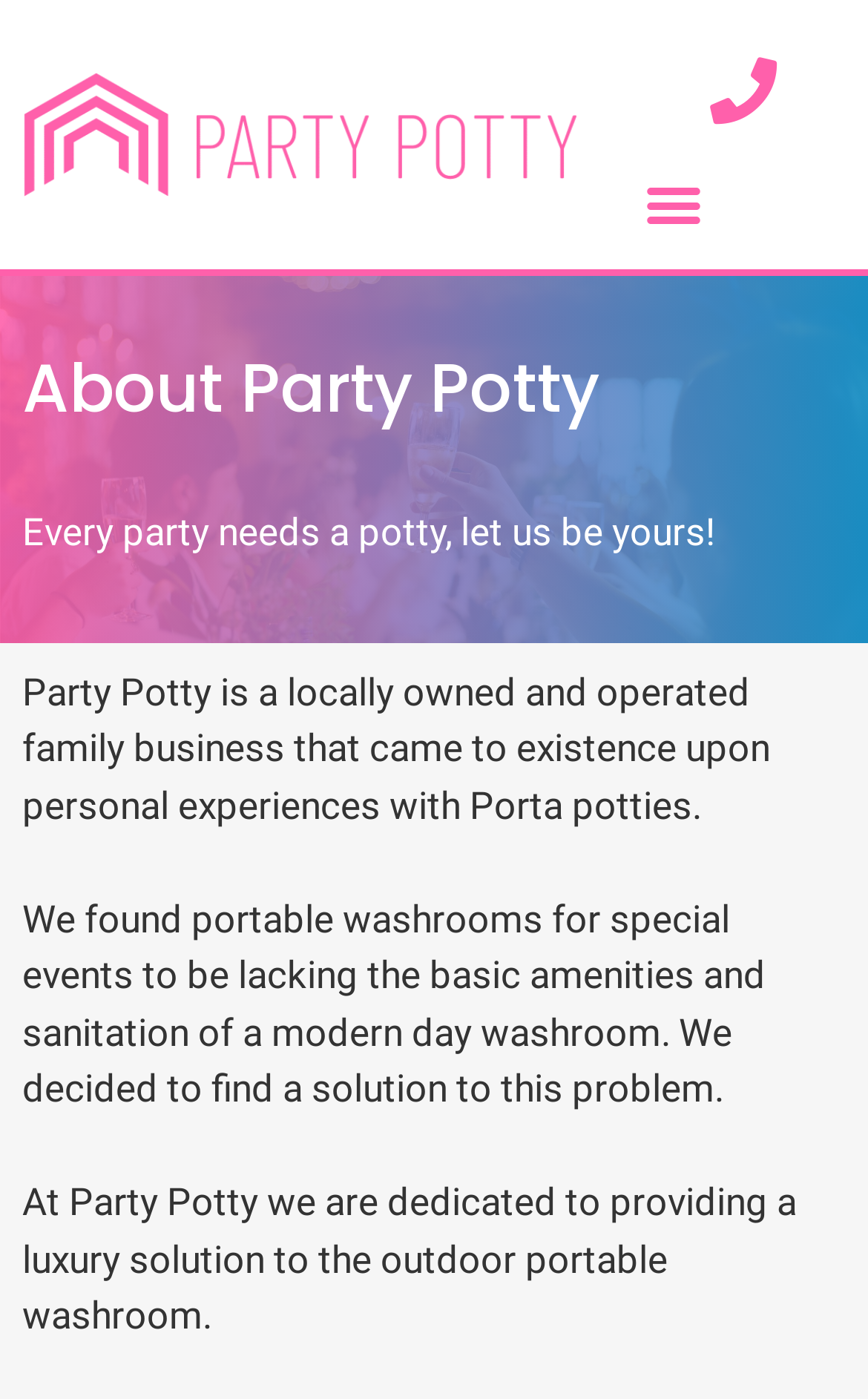Using a single word or phrase, answer the following question: 
What is the main goal of Party Potty?

Provide luxury portable washrooms